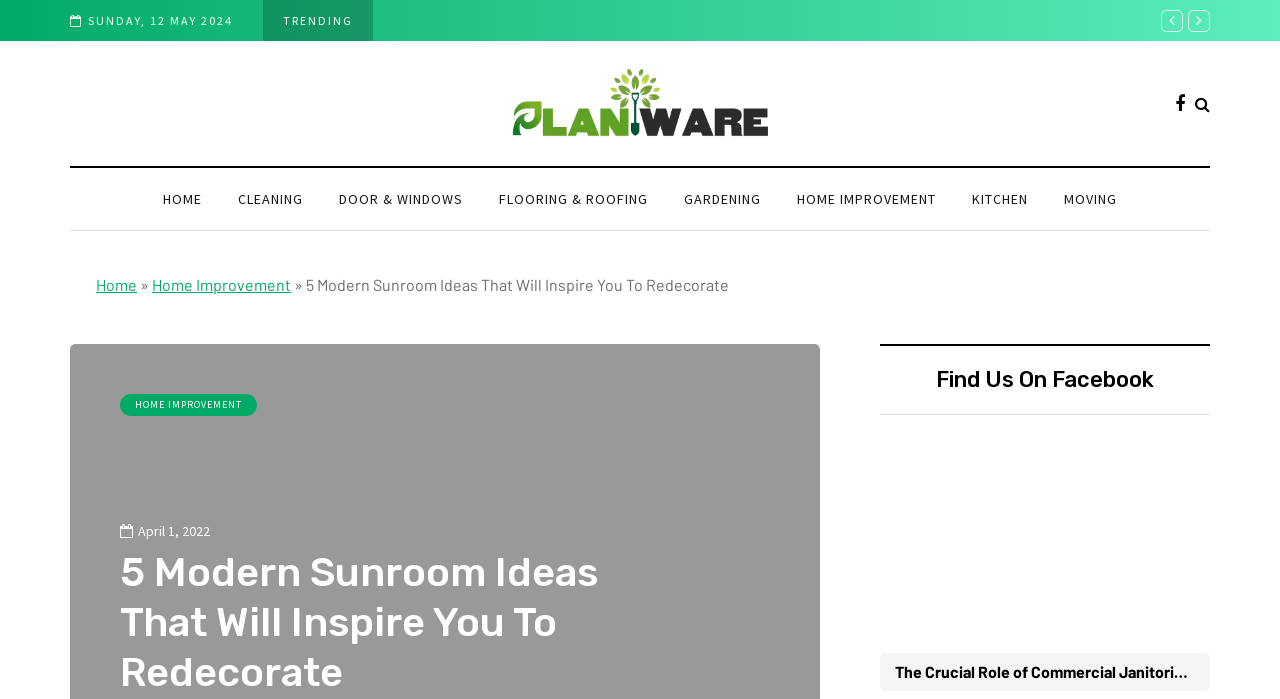Find the bounding box coordinates of the clickable element required to execute the following instruction: "check the date". Provide the coordinates as four float numbers between 0 and 1, i.e., [left, top, right, bottom].

[0.108, 0.747, 0.166, 0.769]